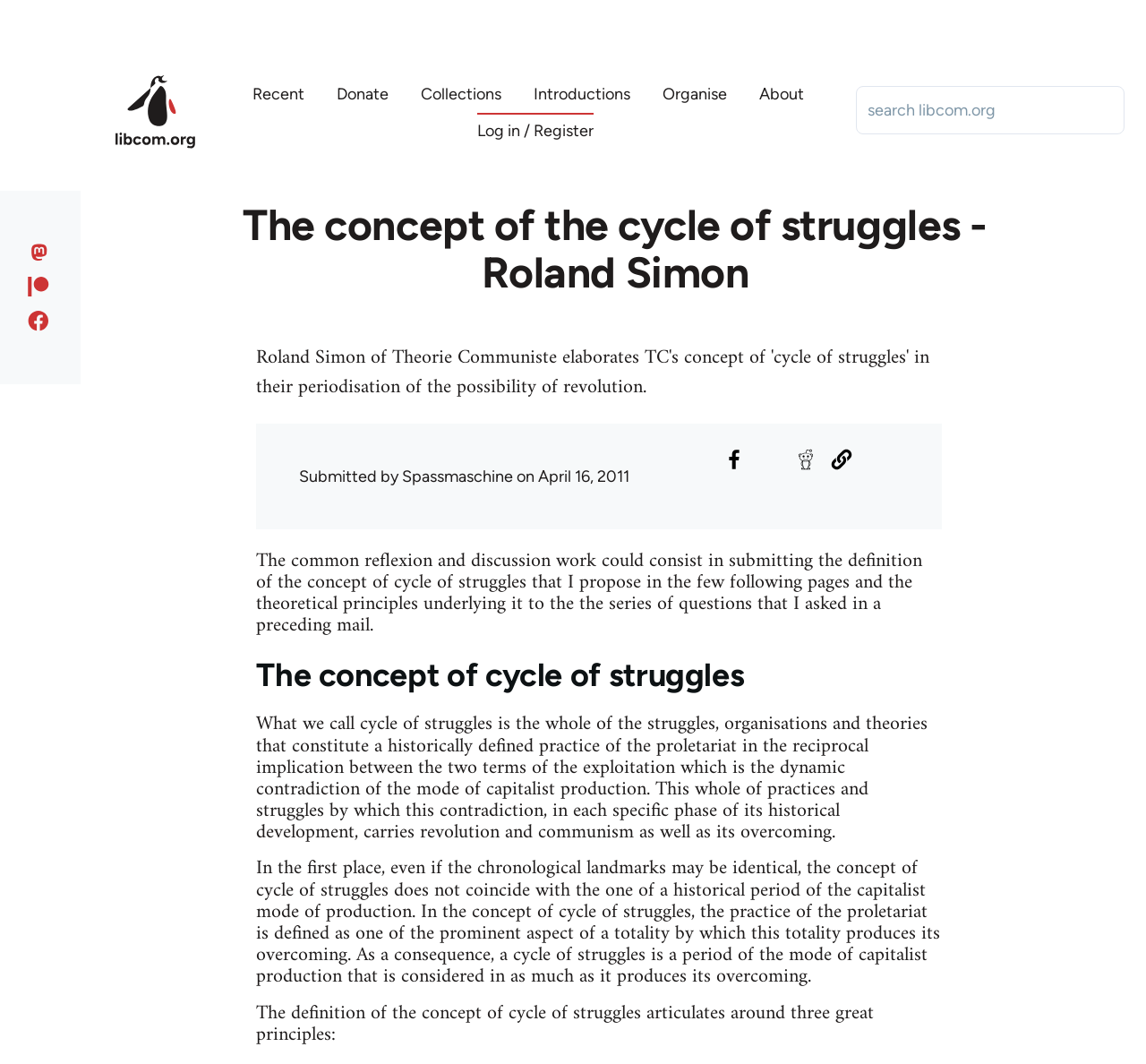Locate the bounding box of the UI element described by: "name="search_api_fulltext" placeholder="search libcom.org"" in the given webpage screenshot.

[0.747, 0.081, 0.981, 0.126]